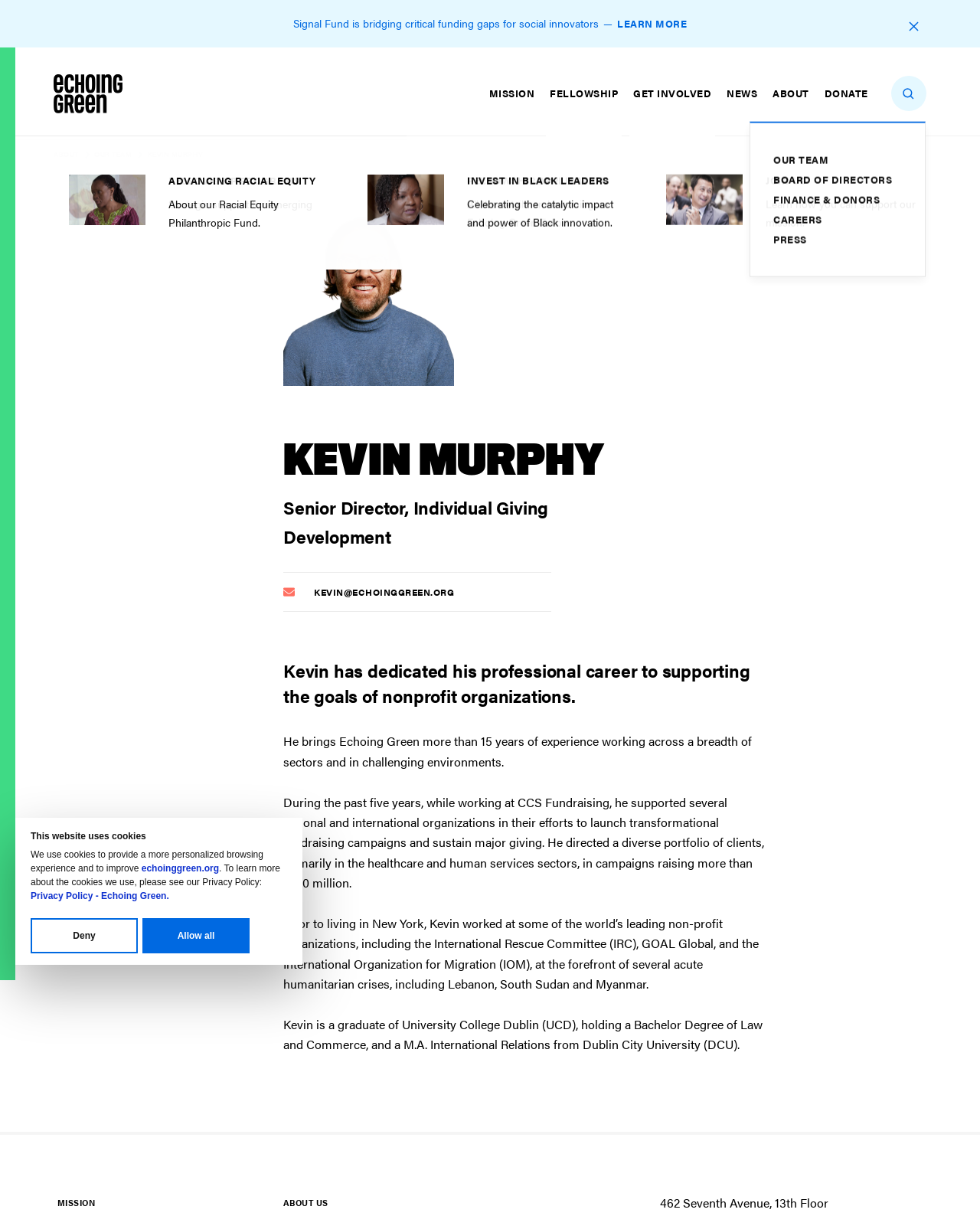Specify the bounding box coordinates of the area to click in order to execute this command: 'Click DONATE'. The coordinates should consist of four float numbers ranging from 0 to 1, and should be formatted as [left, top, right, bottom].

[0.837, 0.047, 0.886, 0.082]